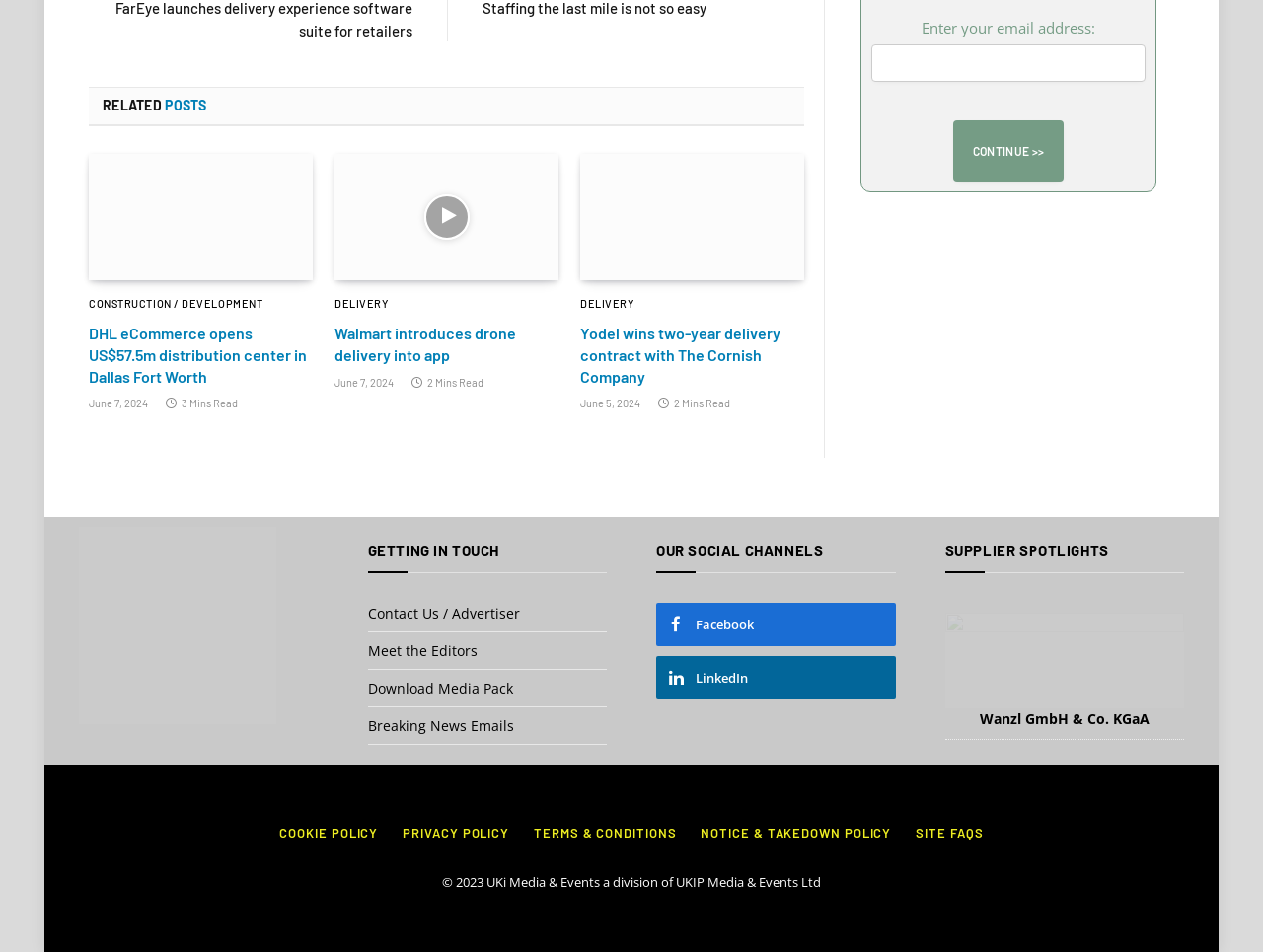What social media platform is represented by the icon ''?
Examine the screenshot and reply with a single word or phrase.

Facebook